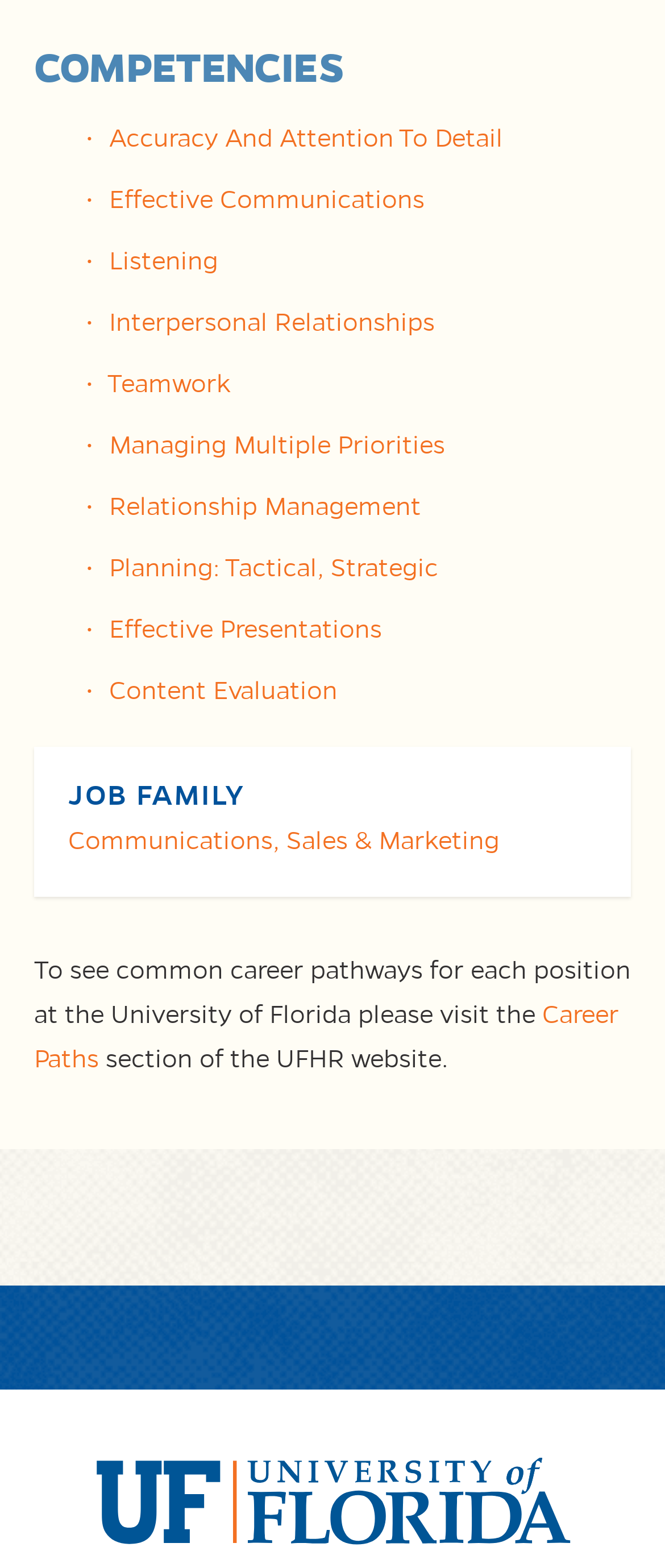Based on the visual content of the image, answer the question thoroughly: How many links are there under the 'JOB FAMILY' text?

I looked at the links under the 'JOB FAMILY' text and found that there is only one link, which is 'Communications, Sales & Marketing'.